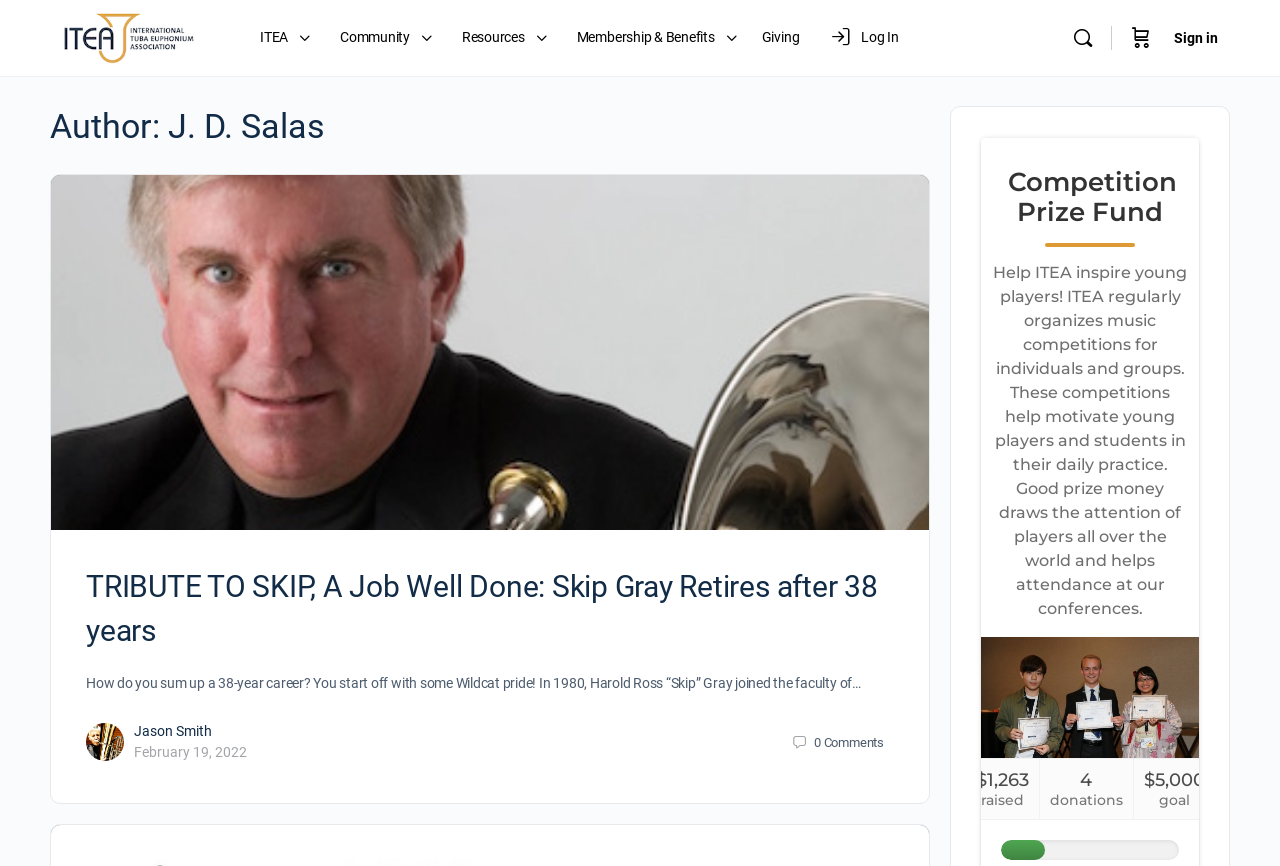Examine the image carefully and respond to the question with a detailed answer: 
Who wrote the comment?

There are no comments on the webpage, as indicated by the text ' 0 Comments'.